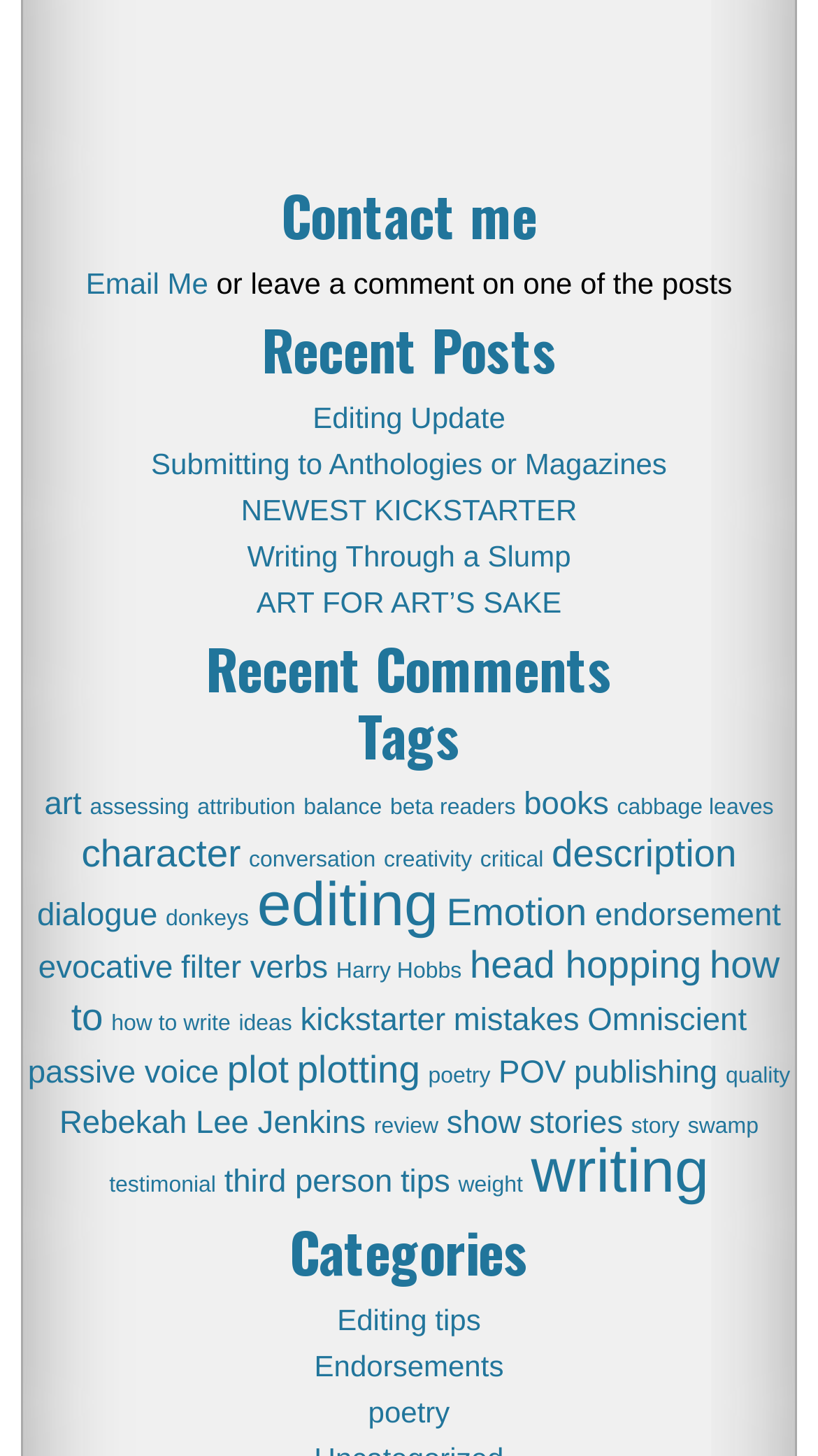What is the topic of the story linked as 'The Drive Past Devil’s Butte'?
Using the information from the image, answer the question thoroughly.

The link 'The Drive Past Devil’s Butte' is provided as an example of a good story with quick multiple POV, but the topic of the story is not explicitly mentioned.